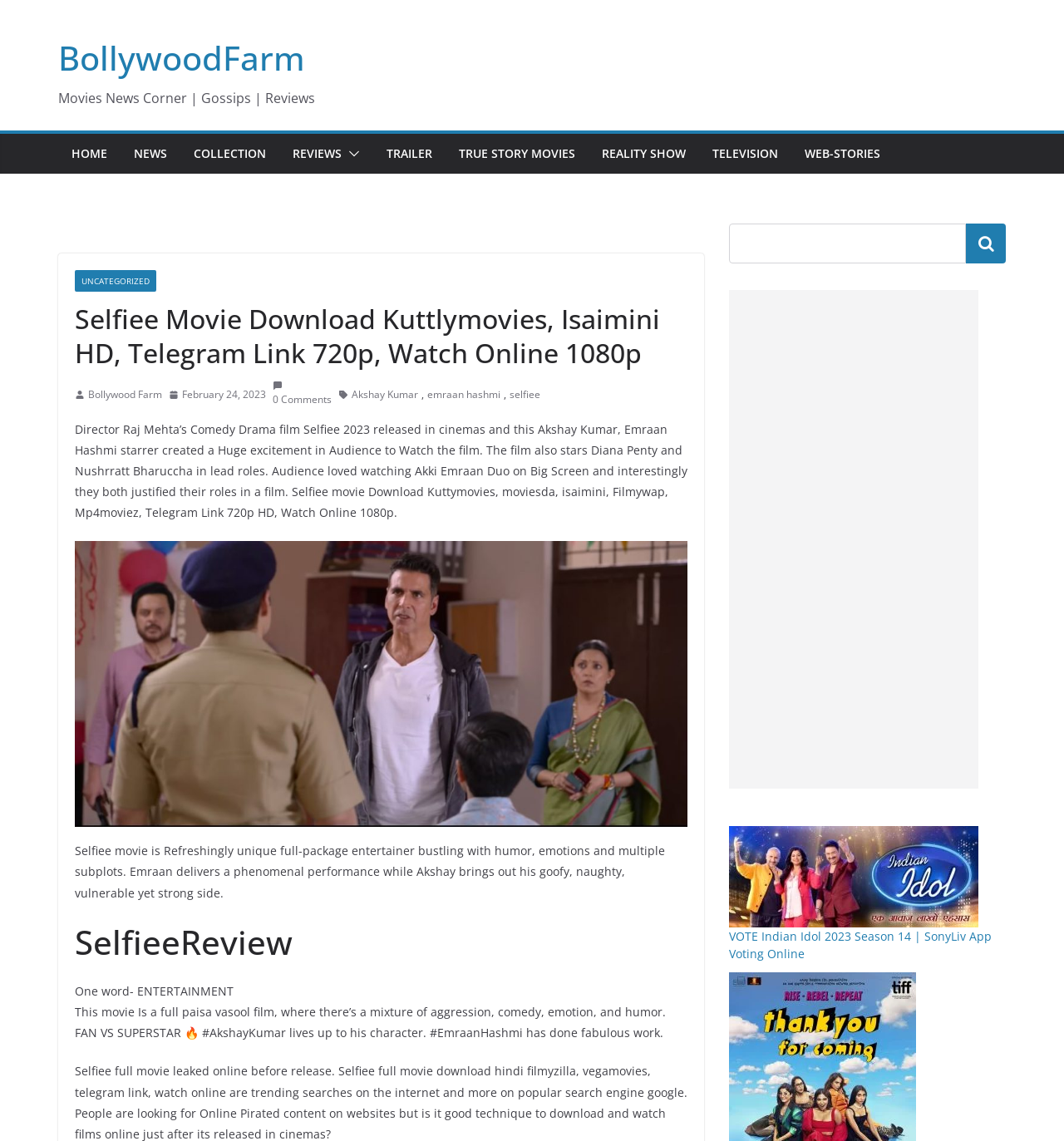Can you find the bounding box coordinates for the element to click on to achieve the instruction: "Click on HOME"?

[0.067, 0.124, 0.101, 0.145]